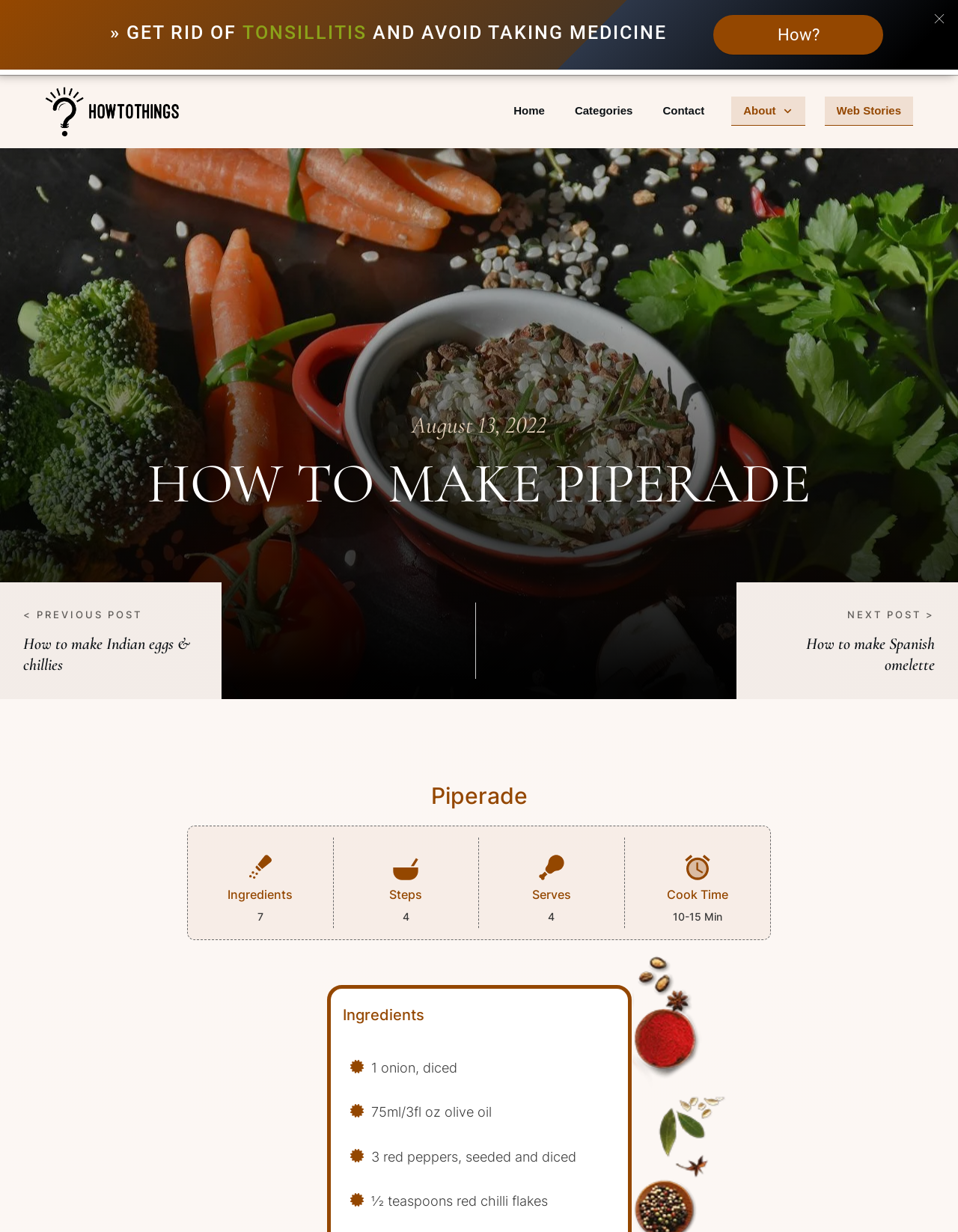Identify and extract the main heading from the webpage.

HOW TO MAKE PIPERADE